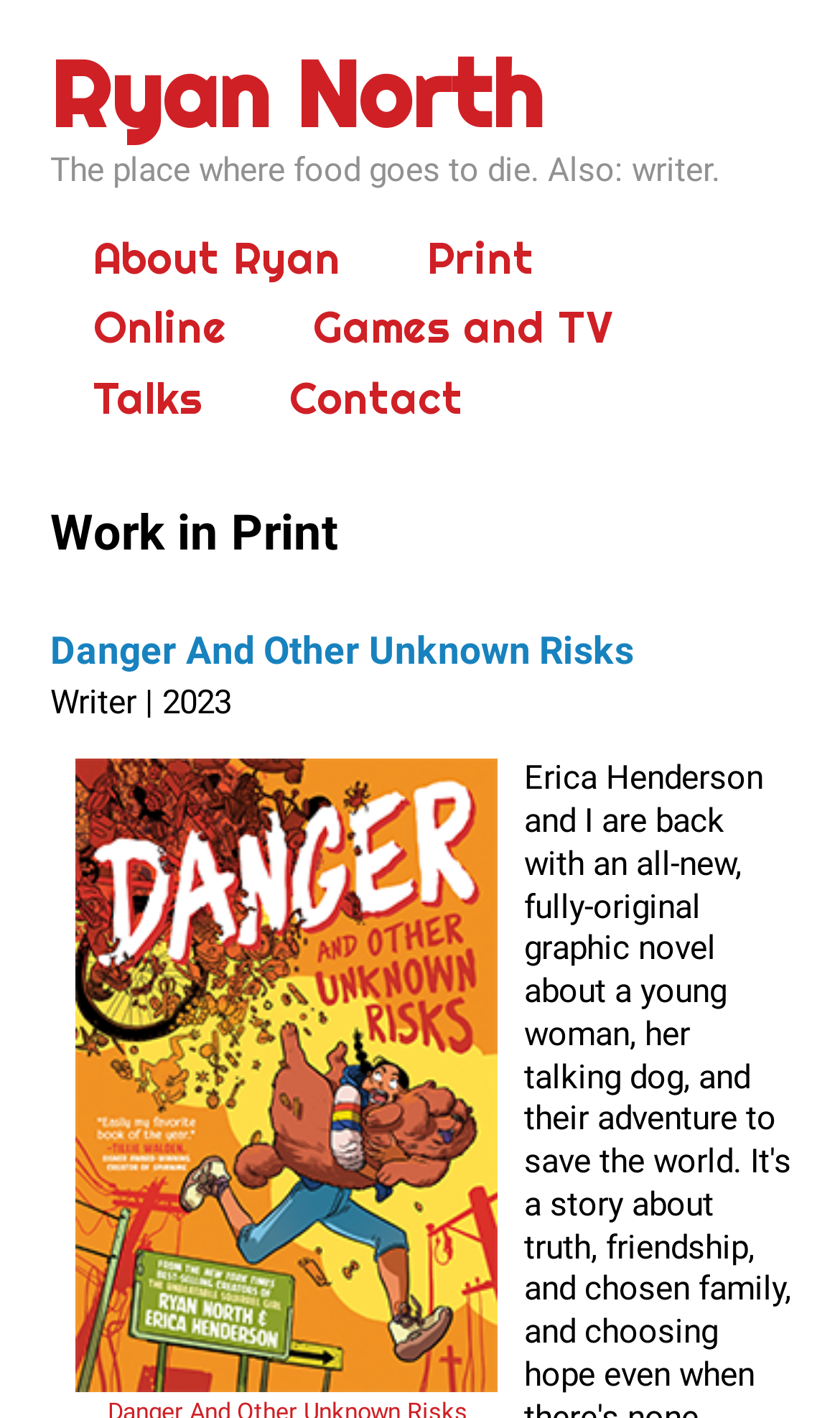Can you provide the bounding box coordinates for the element that should be clicked to implement the instruction: "visit Ryan North's homepage"?

[0.06, 0.027, 0.647, 0.106]